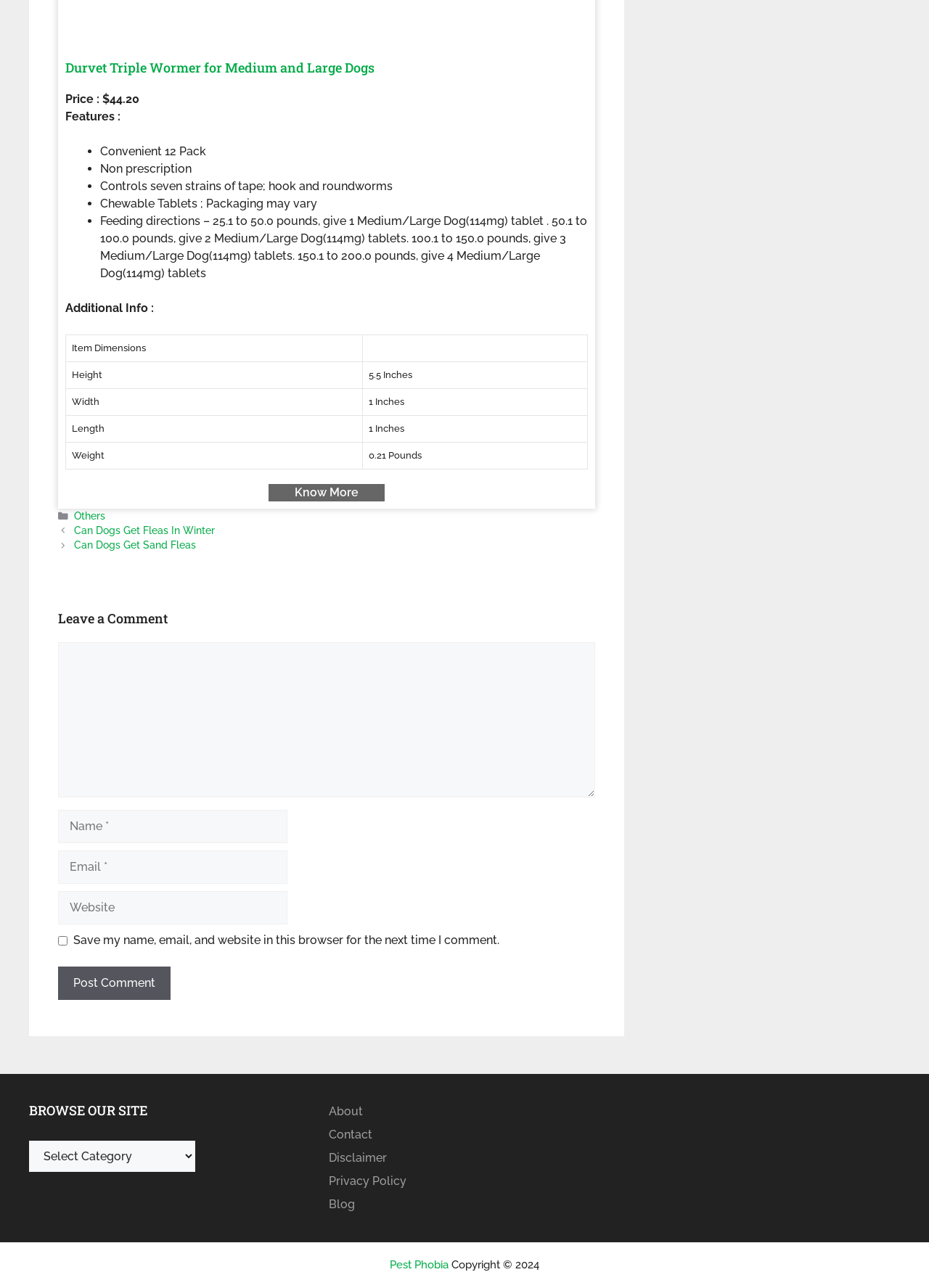Identify the coordinates of the bounding box for the element that must be clicked to accomplish the instruction: "Click the 'Post Comment' button".

[0.062, 0.751, 0.184, 0.777]